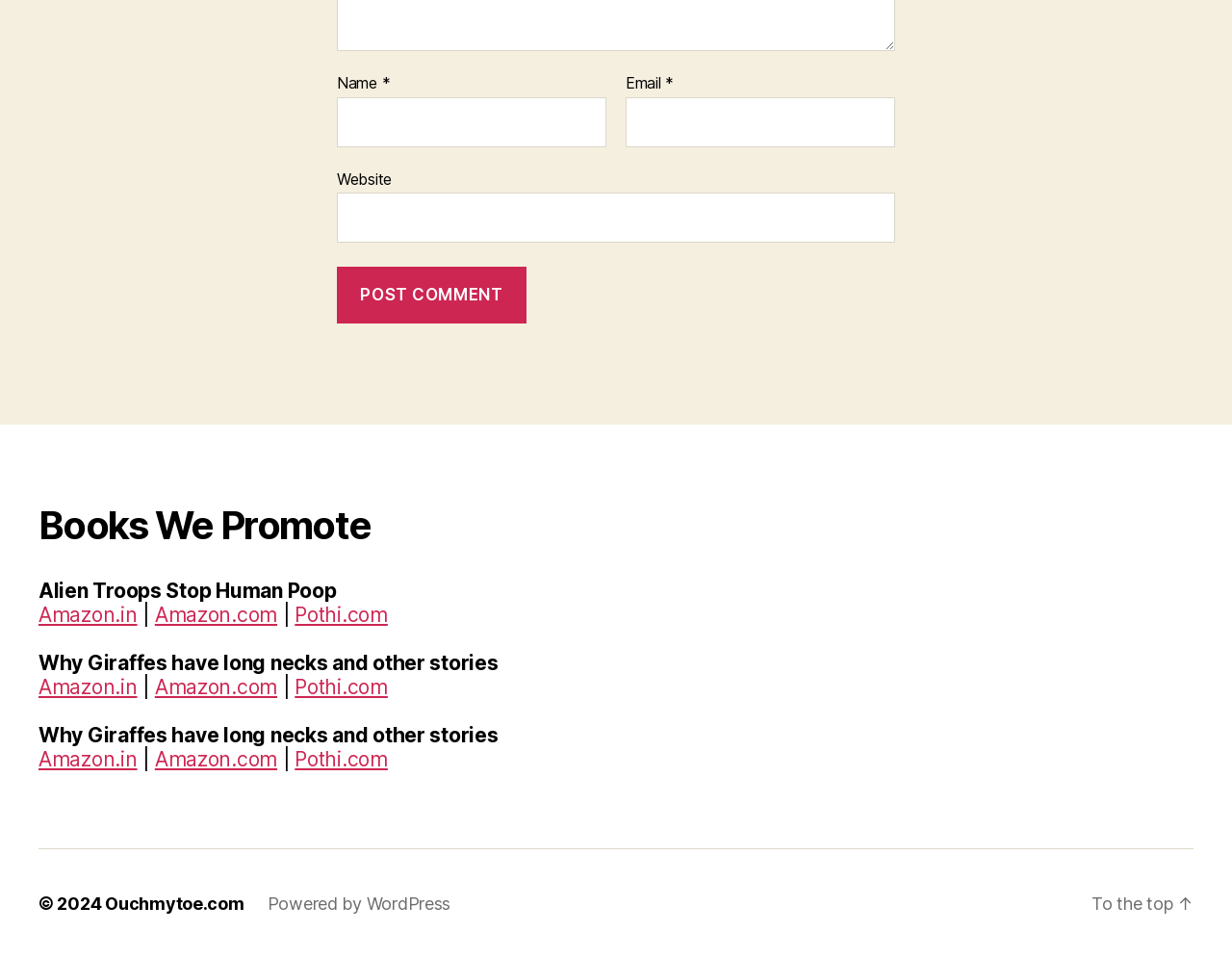Determine the bounding box coordinates for the area that should be clicked to carry out the following instruction: "Enter your email".

[0.508, 0.101, 0.727, 0.154]